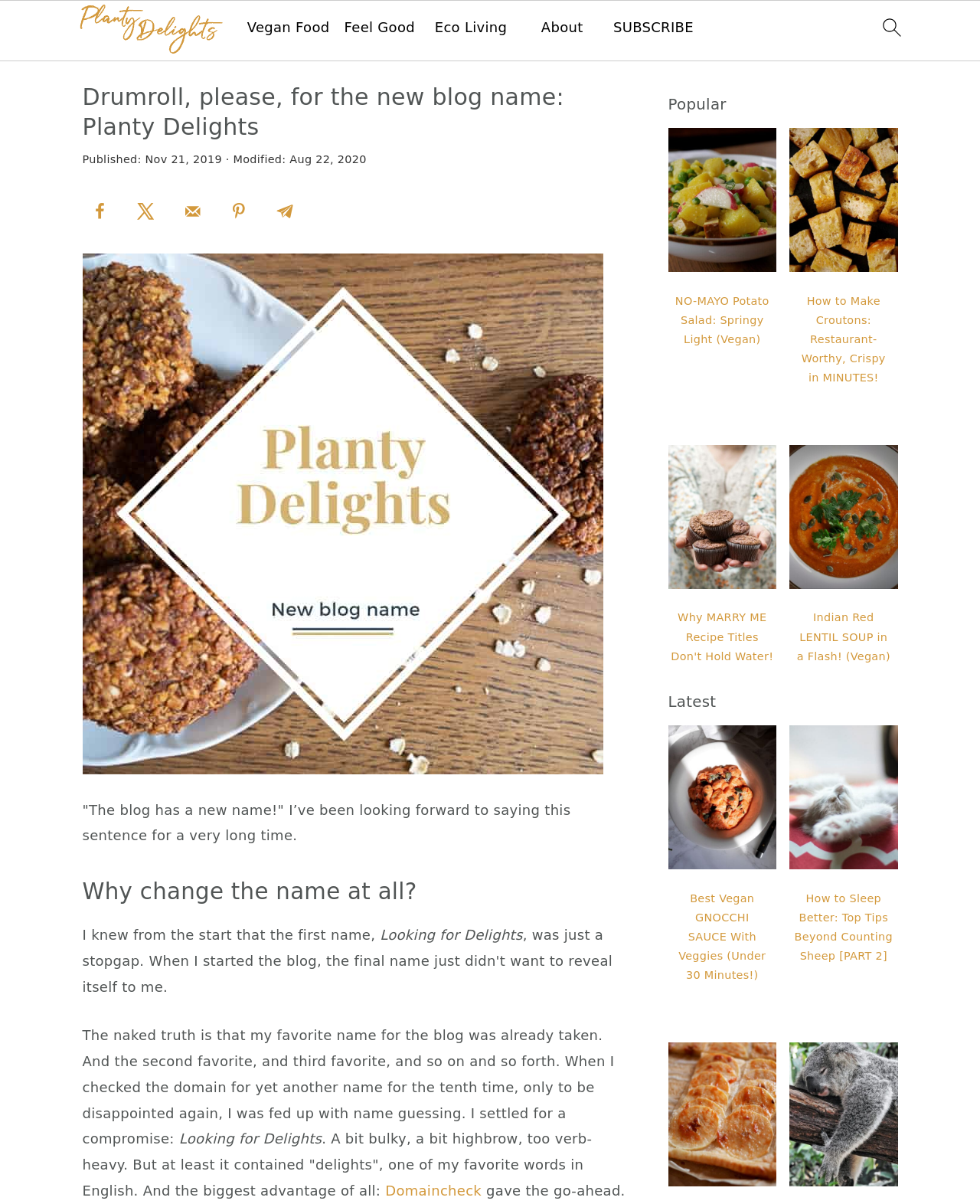Based on the element description, predict the bounding box coordinates (top-left x, top-left y, bottom-right x, bottom-right y) for the UI element in the screenshot: alt="go to homepage"

[0.074, 0.0, 0.23, 0.052]